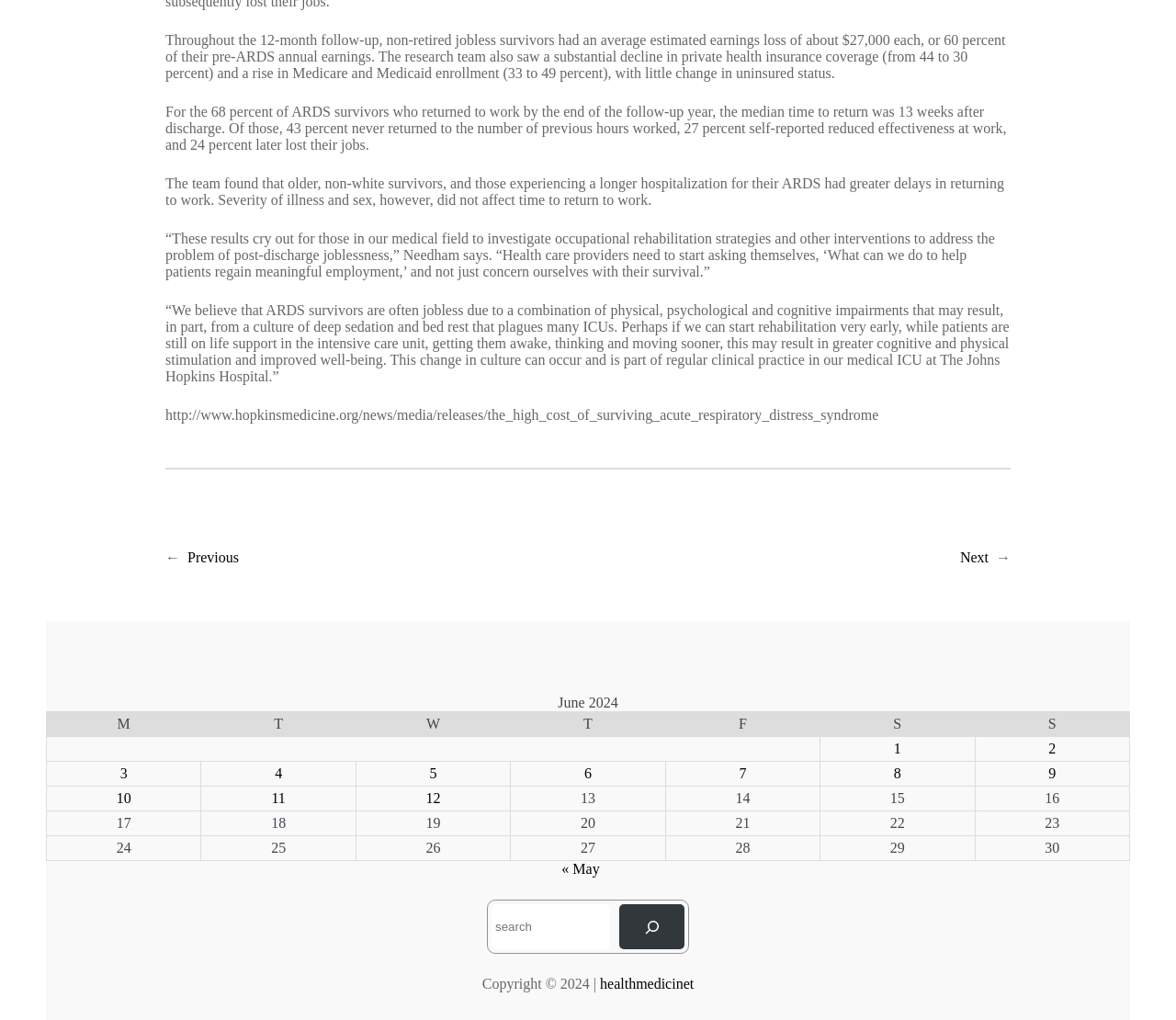Please identify the bounding box coordinates of the clickable area that will allow you to execute the instruction: "Click the 'Next' link".

[0.816, 0.539, 0.841, 0.554]